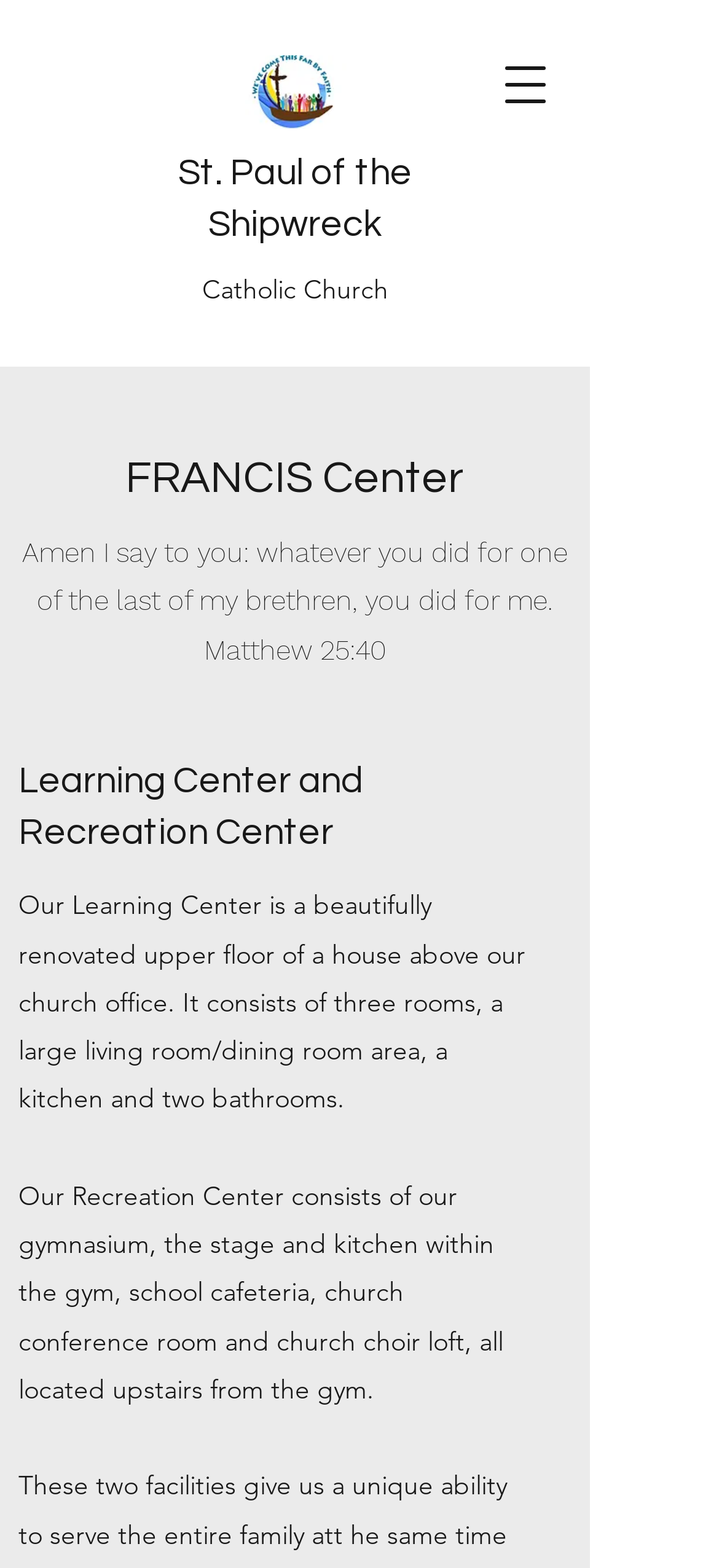Using details from the image, please answer the following question comprehensively:
What is the quote mentioned on the webpage?

I found the answer by looking at the StaticText element with the quote 'Amen I say to you: whatever you did for one of the last of my brethren, you did for me. Matthew 25:40' which is located at [0.031, 0.342, 0.79, 0.425]. The quote is from Matthew 25:40.